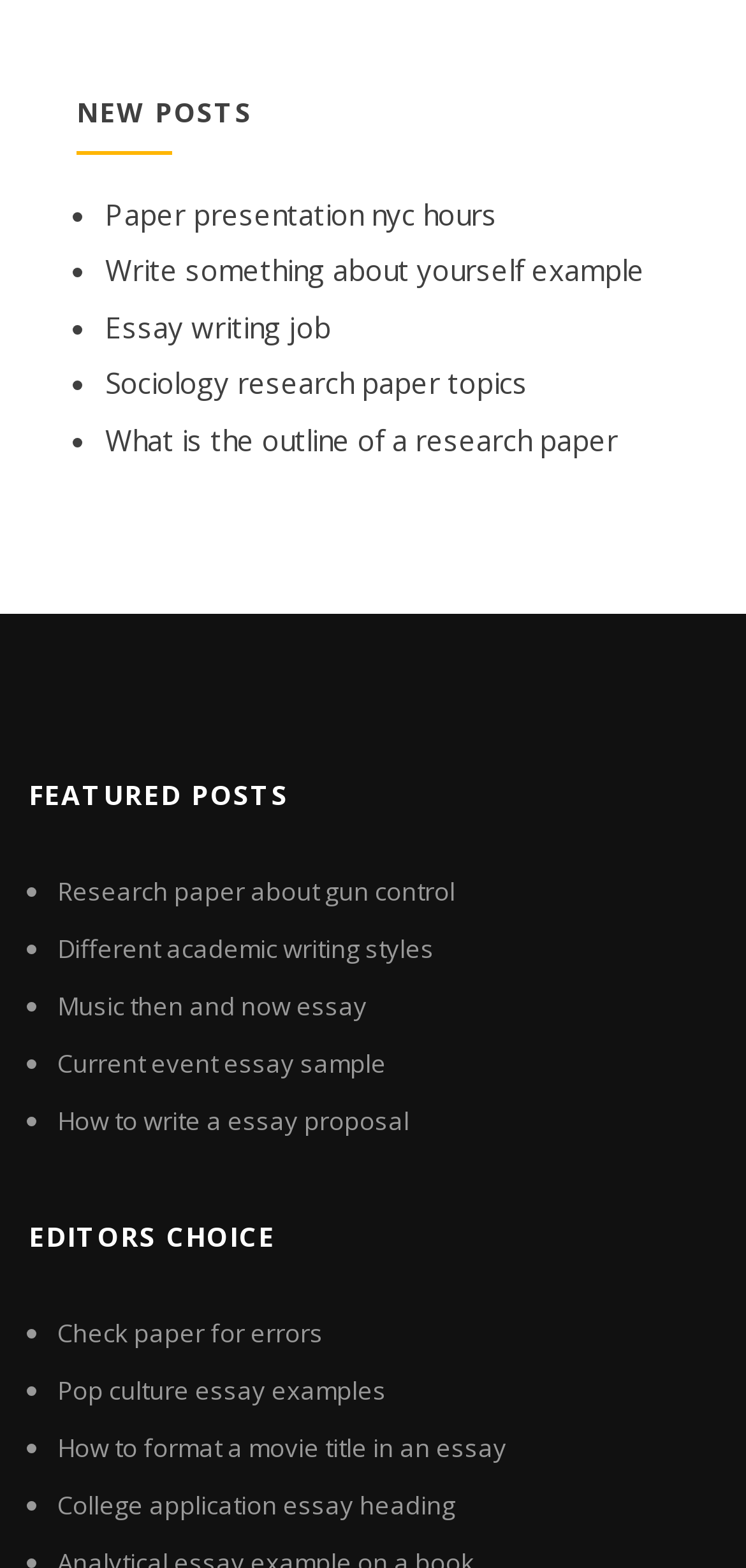How many sections are there on this webpage?
Please elaborate on the answer to the question with detailed information.

There are three sections on this webpage, namely 'NEW POSTS', 'FEATURED POSTS', and 'EDITORS CHOICE', which are indicated by headings with different texts.